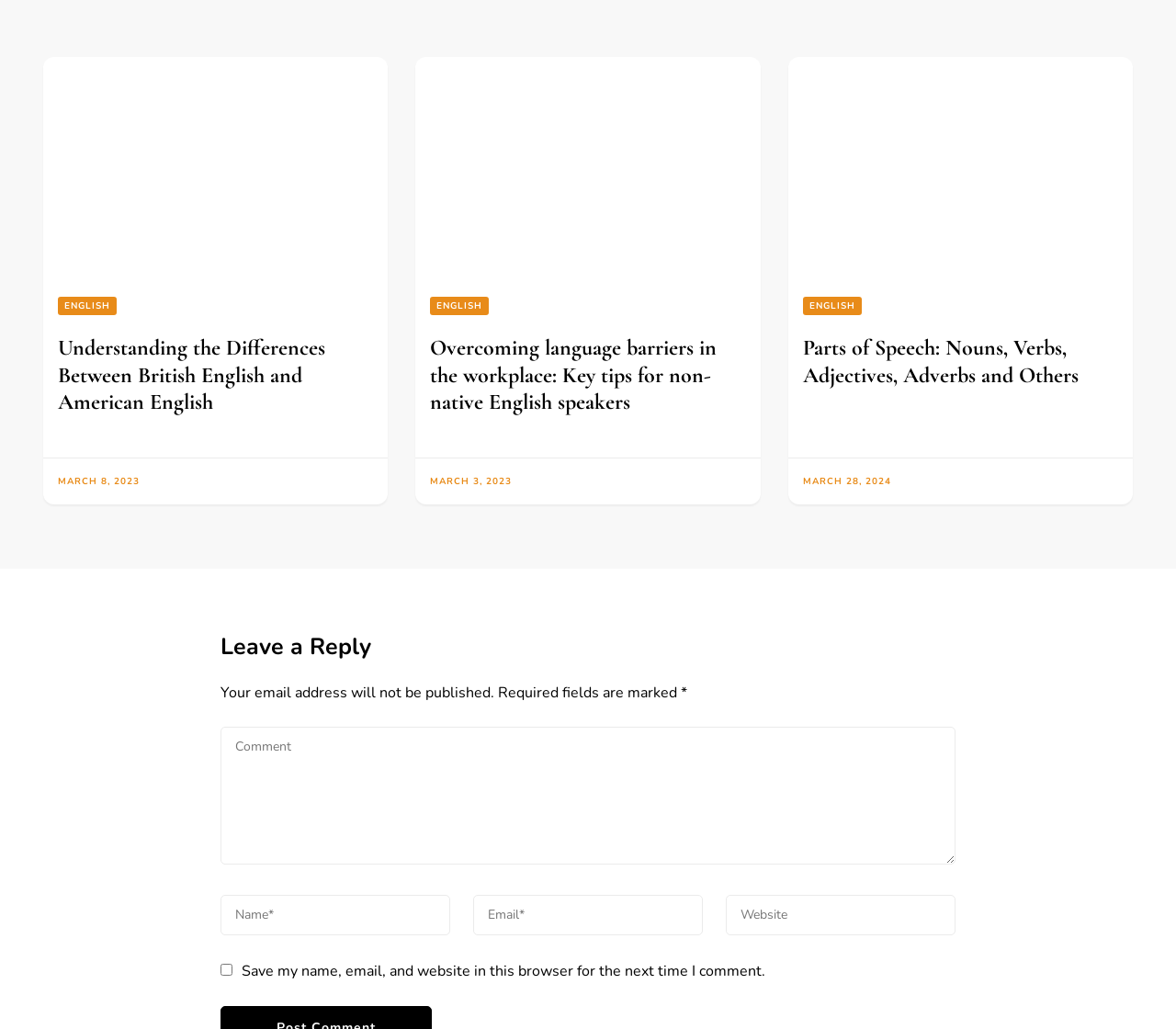What is the purpose of the textbox labeled 'Comment'? Refer to the image and provide a one-word or short phrase answer.

To leave a comment